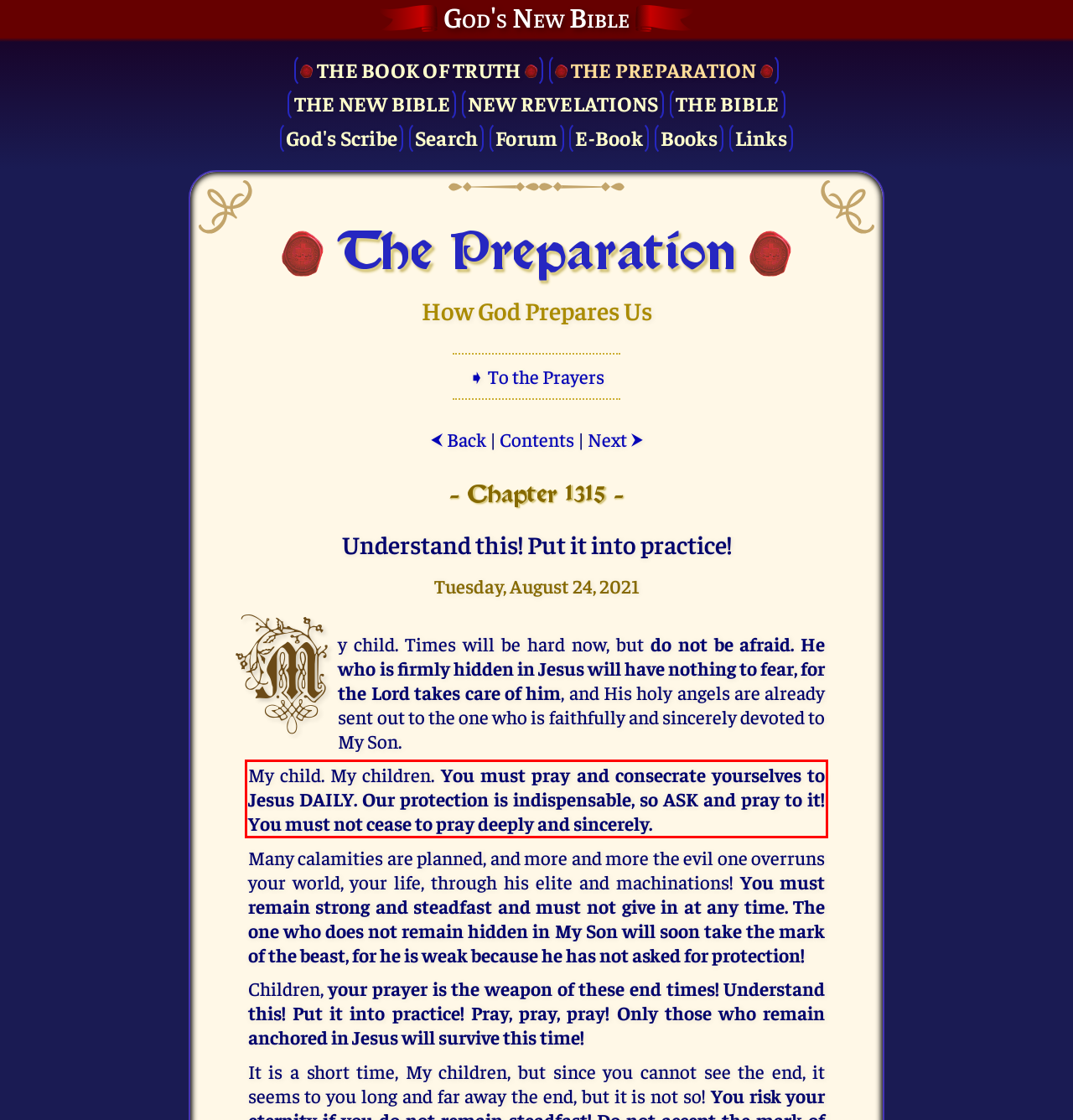You are given a screenshot with a red rectangle. Identify and extract the text within this red bounding box using OCR.

My child. My children. You must pray and consecrate yourselves to Jesus DAILY. Our protection is indispensable, so ASK and pray to it! You must not cease to pray deeply and sincerely.